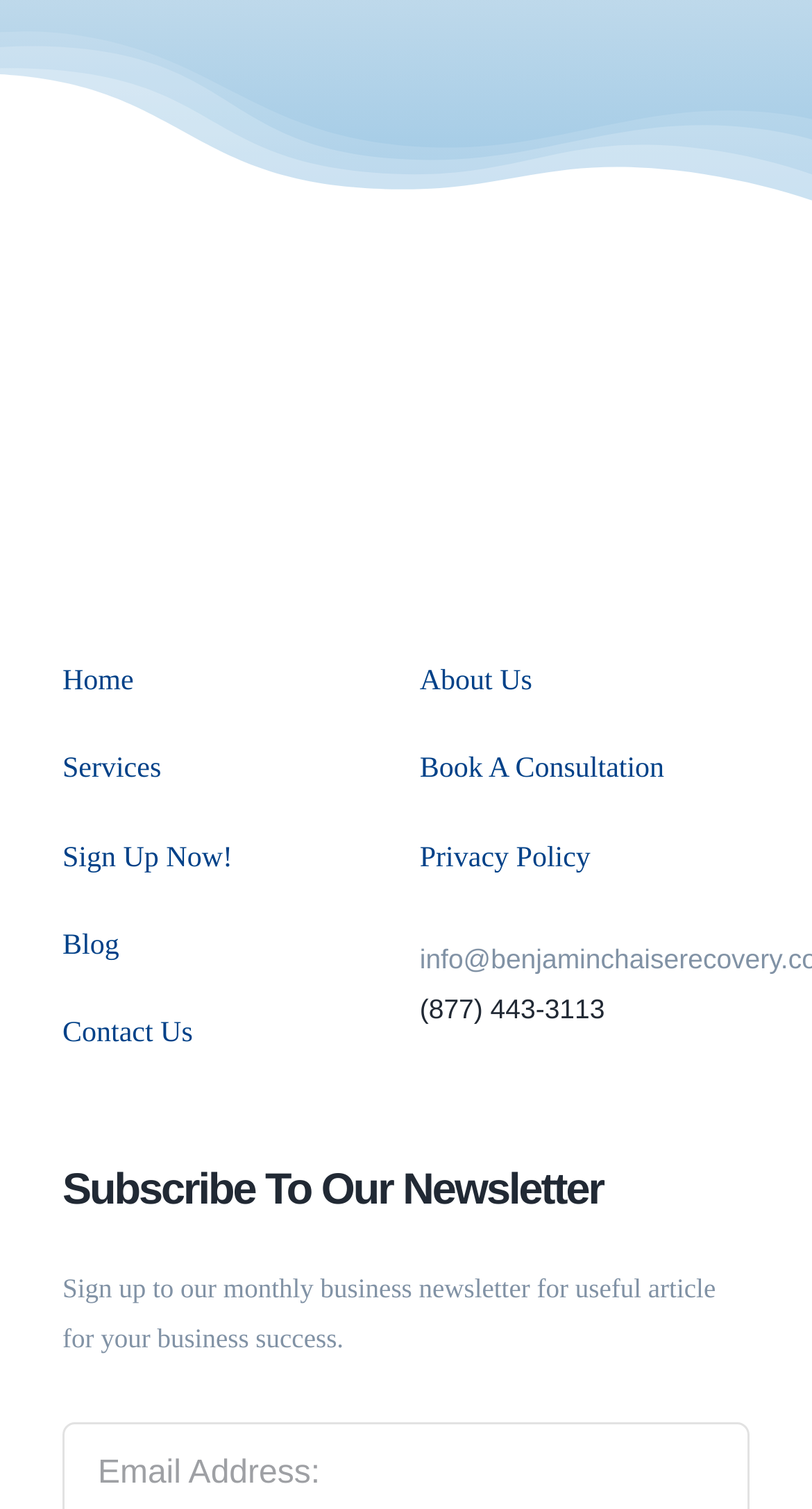Locate the bounding box coordinates of the area where you should click to accomplish the instruction: "Click the Contact Us link".

[0.077, 0.668, 0.483, 0.703]